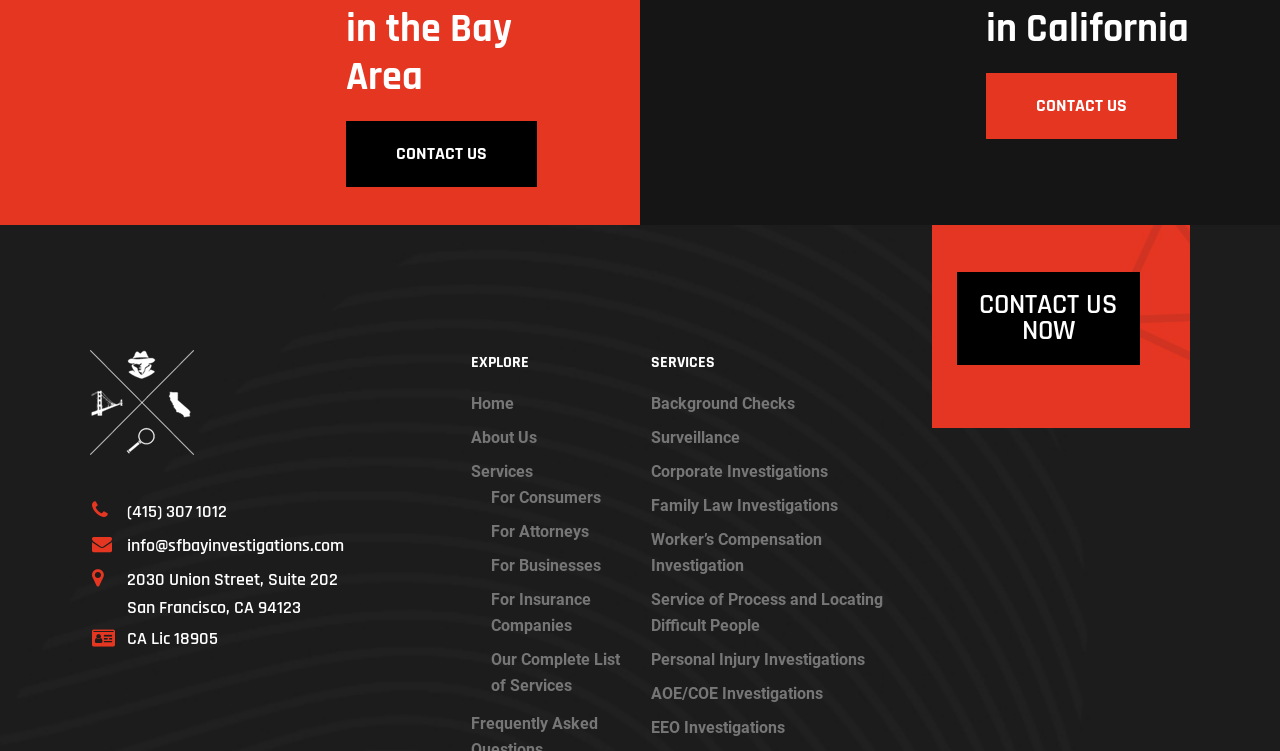Given the following UI element description: "Our Complete List of Services", find the bounding box coordinates in the webpage screenshot.

[0.383, 0.862, 0.491, 0.931]